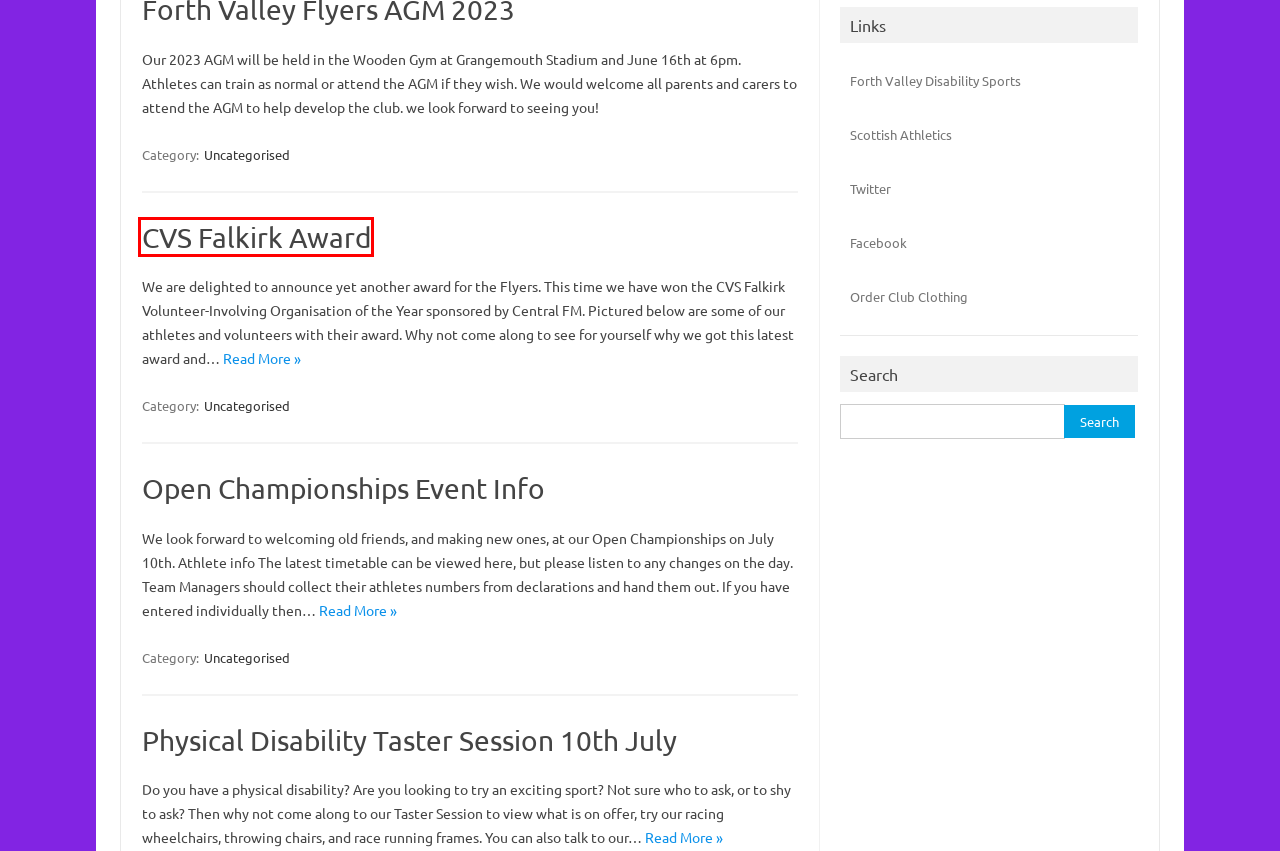Inspect the provided webpage screenshot, concentrating on the element within the red bounding box. Select the description that best represents the new webpage after you click the highlighted element. Here are the candidates:
A. Contact – Forth Valley Flyers
B. Forth Valley Flyers - RJM Sports
C. Forth Valley Disability Sport – Together Changing Lives through Sport and Physical Activity
D. Open Championships Event Info – Forth Valley Flyers
E. Home - Scottish Athletics
F. Physical Disability Taster Session 10th July – Forth Valley Flyers
G. CVS Falkirk Award – Forth Valley Flyers
H. Forth Valley Flyers Open Championships – Forth Valley Flyers

G